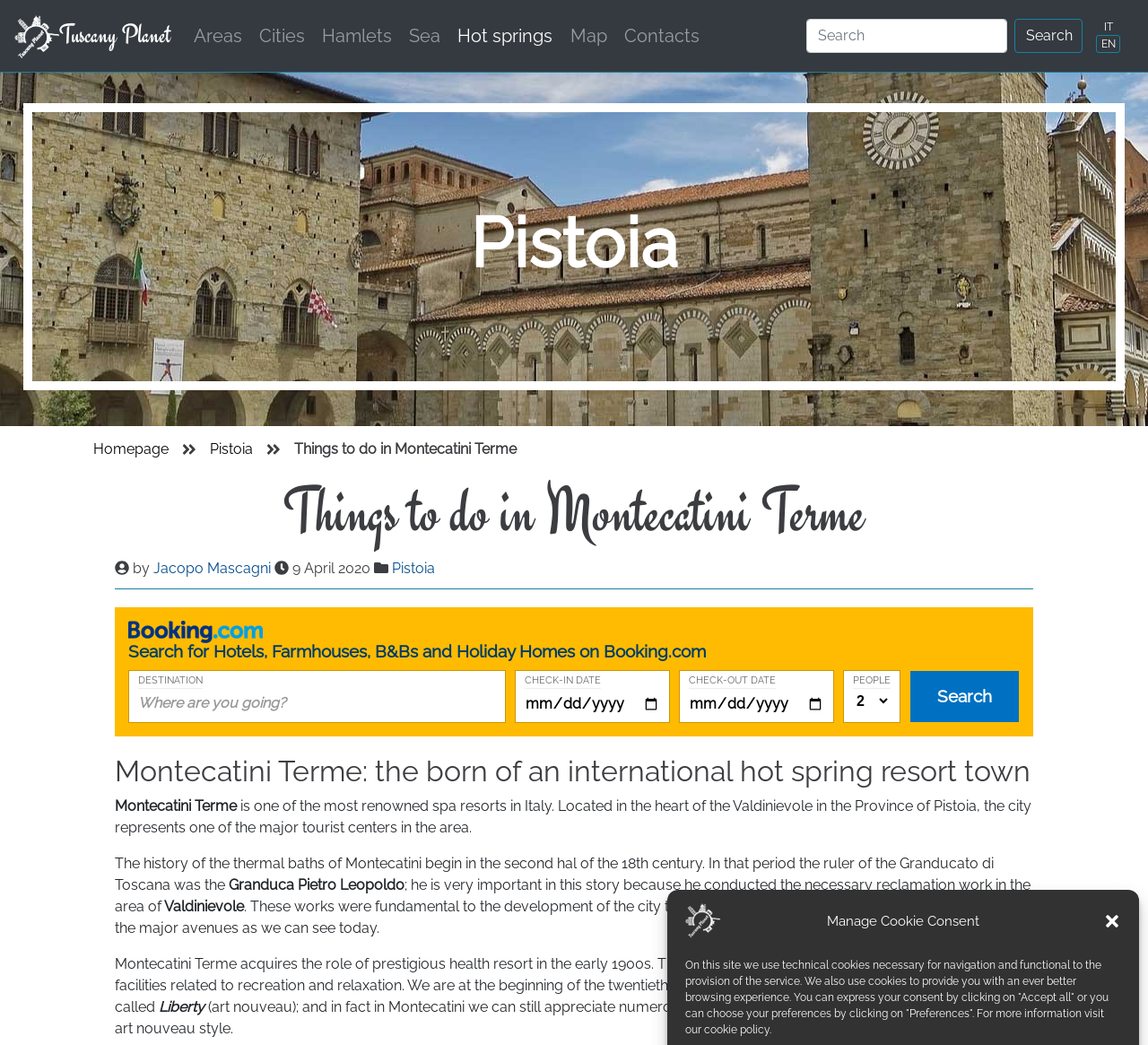Pinpoint the bounding box coordinates of the element you need to click to execute the following instruction: "Go to Contacts". The bounding box should be represented by four float numbers between 0 and 1, in the format [left, top, right, bottom].

[0.536, 0.016, 0.617, 0.053]